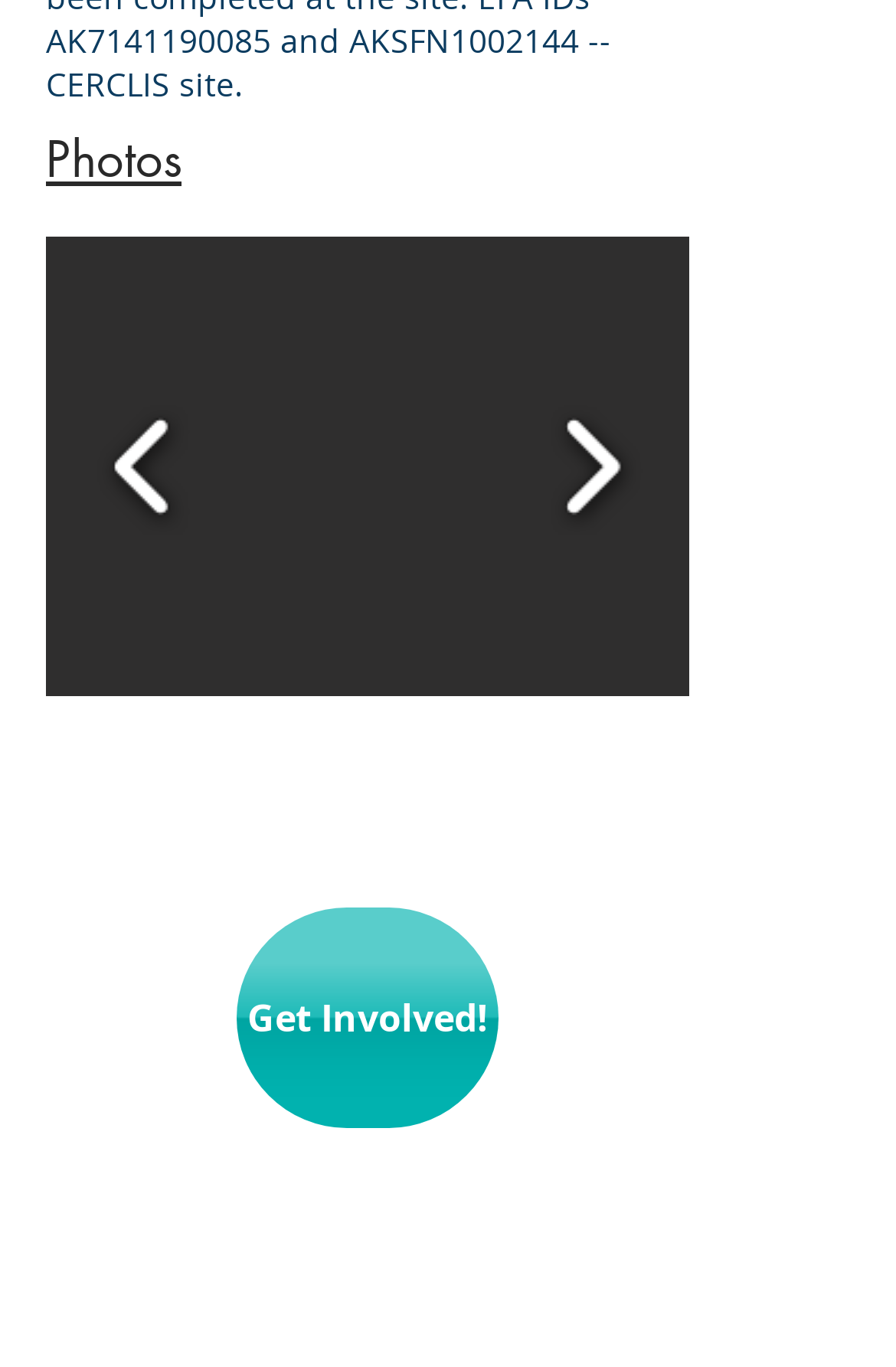Respond with a single word or phrase to the following question: What is the current position in the photo gallery?

1/0